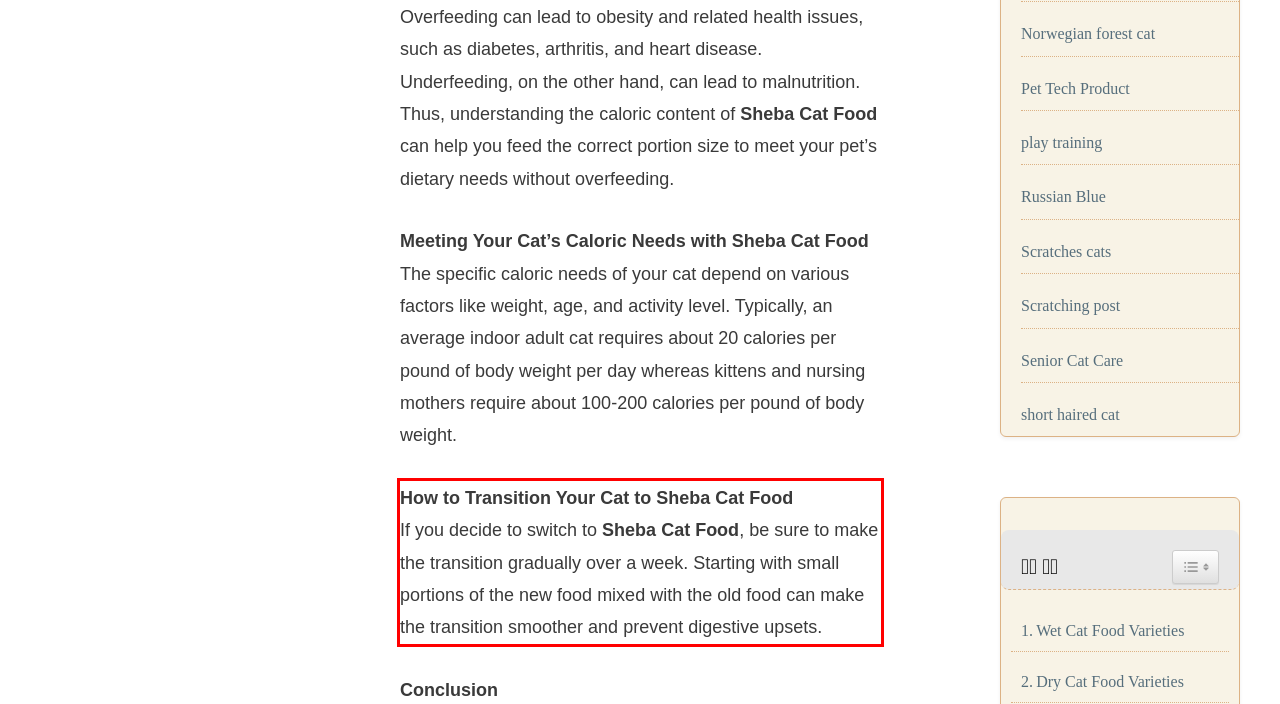Review the webpage screenshot provided, and perform OCR to extract the text from the red bounding box.

How to Transition Your Cat to Sheba Cat Food If you decide to switch to Sheba Cat Food, be sure to make the transition gradually over a week. Starting with small portions of the new food mixed with the old food can make the transition smoother and prevent digestive upsets.